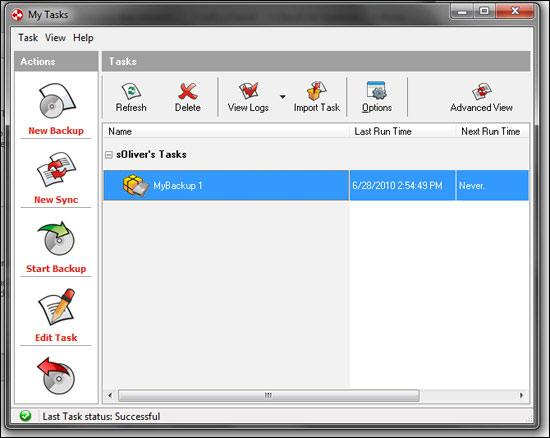Detail every significant feature and component of the image.

The image displays the interface of a backup management software labeled "My Tasks." The window showcases various controls and options for managing backup tasks. On the left, a vertical toolbar includes icons for creating new backups, syncing, starting backups, and editing tasks, with clear labels indicating their functions. In the main section, the list titled "sOliver's Tasks" presents a specific task named "MyBackup 1," along with details such as the last run time, which is noted as June 28, 2010, at 2:54:49 PM, and a "Never" status for the next run time. Below the task list, a status indicator reflects that the last task completed successfully, providing reassurance about the reliability of the backup process. Overall, the interface emphasizes user-friendliness and efficient task management for backup operations.